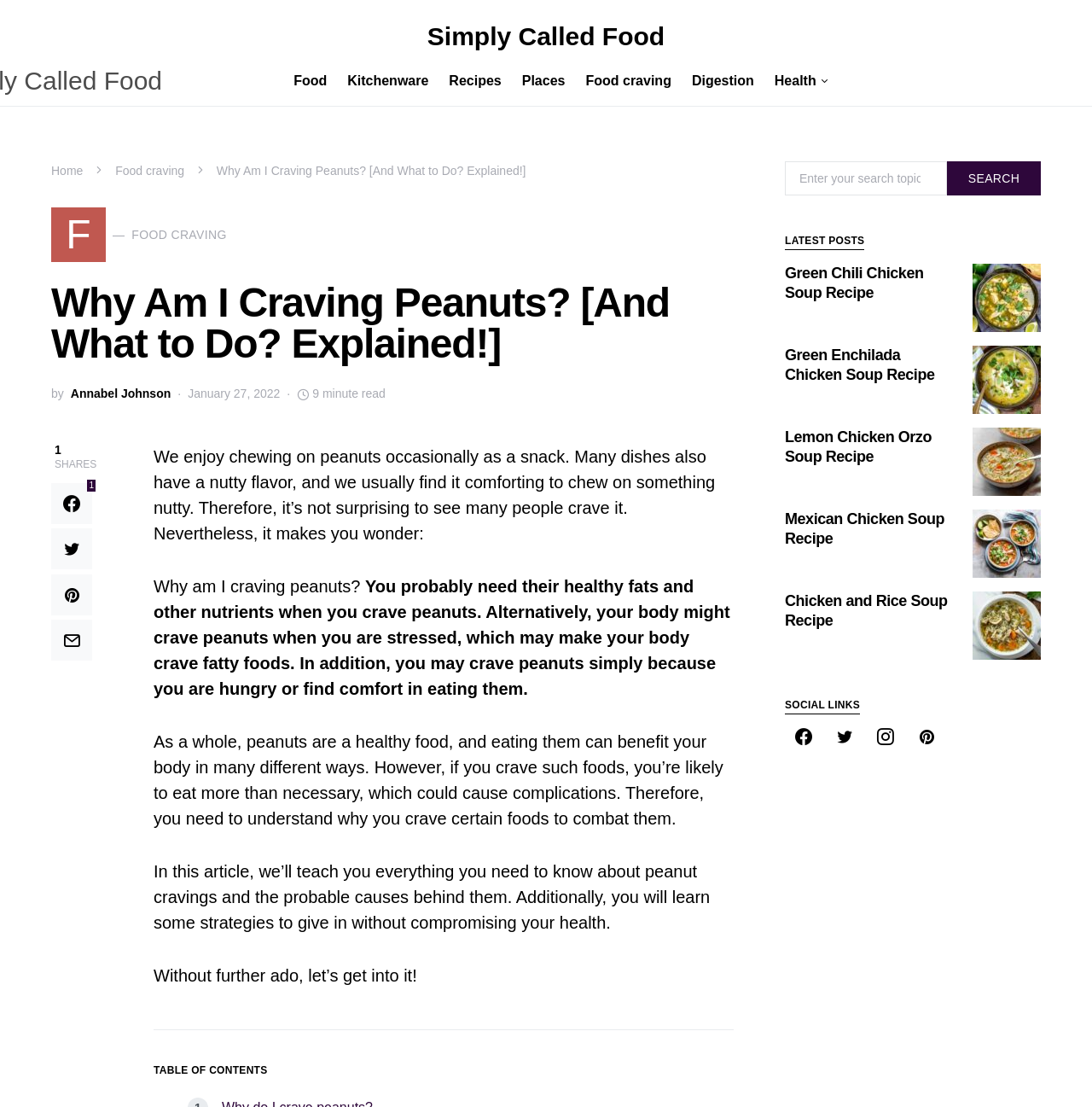Identify the bounding box coordinates of the element to click to follow this instruction: 'Visit the 'Green Chili Chicken Soup' recipe'. Ensure the coordinates are four float values between 0 and 1, provided as [left, top, right, bottom].

[0.891, 0.238, 0.953, 0.3]